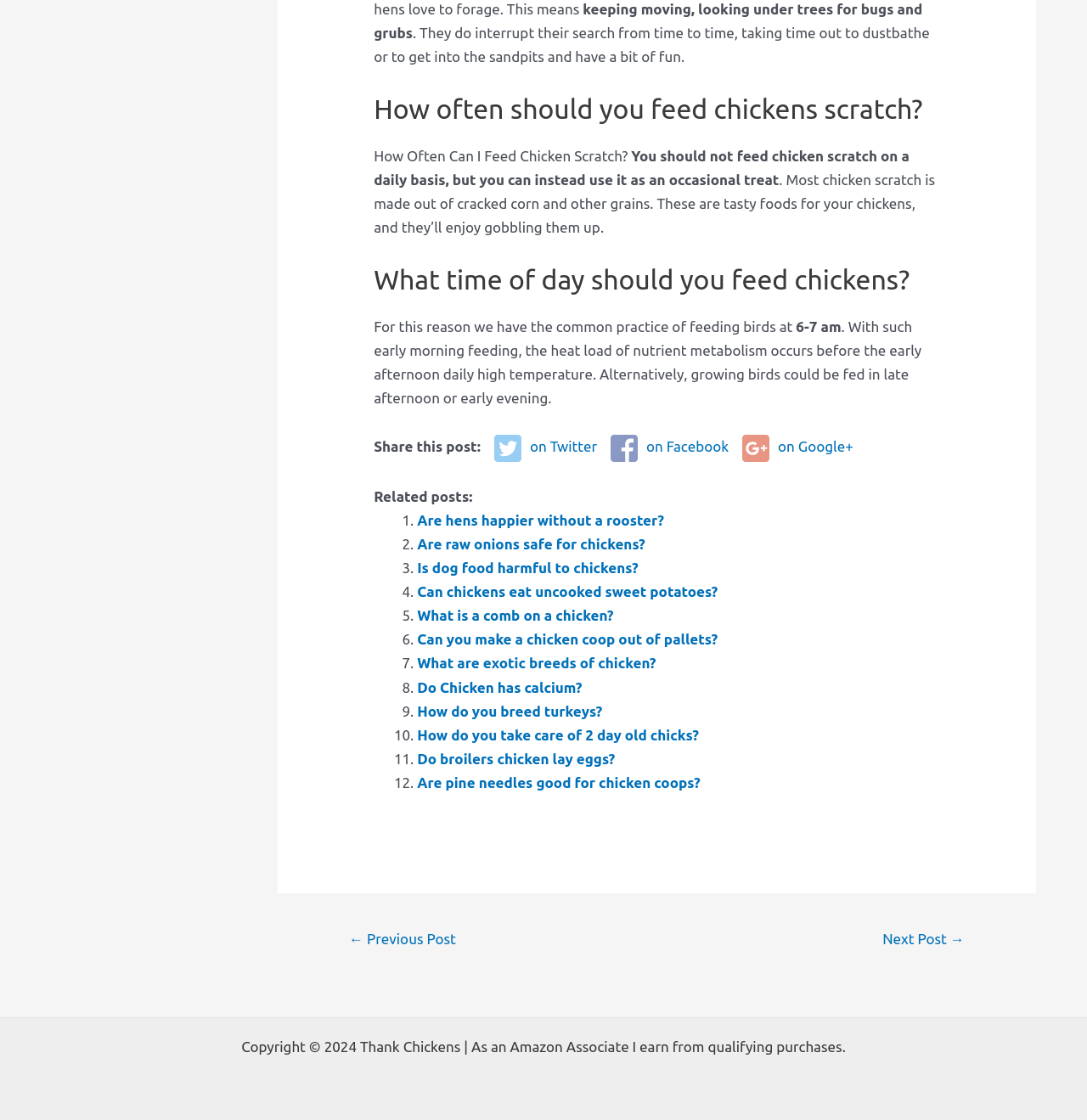What is the copyright year of the webpage?
Use the image to give a comprehensive and detailed response to the question.

The webpage's copyright information is displayed at the bottom of the page, which states 'Copyright © 2024 Thank Chickens', indicating that the copyright year is 2024.